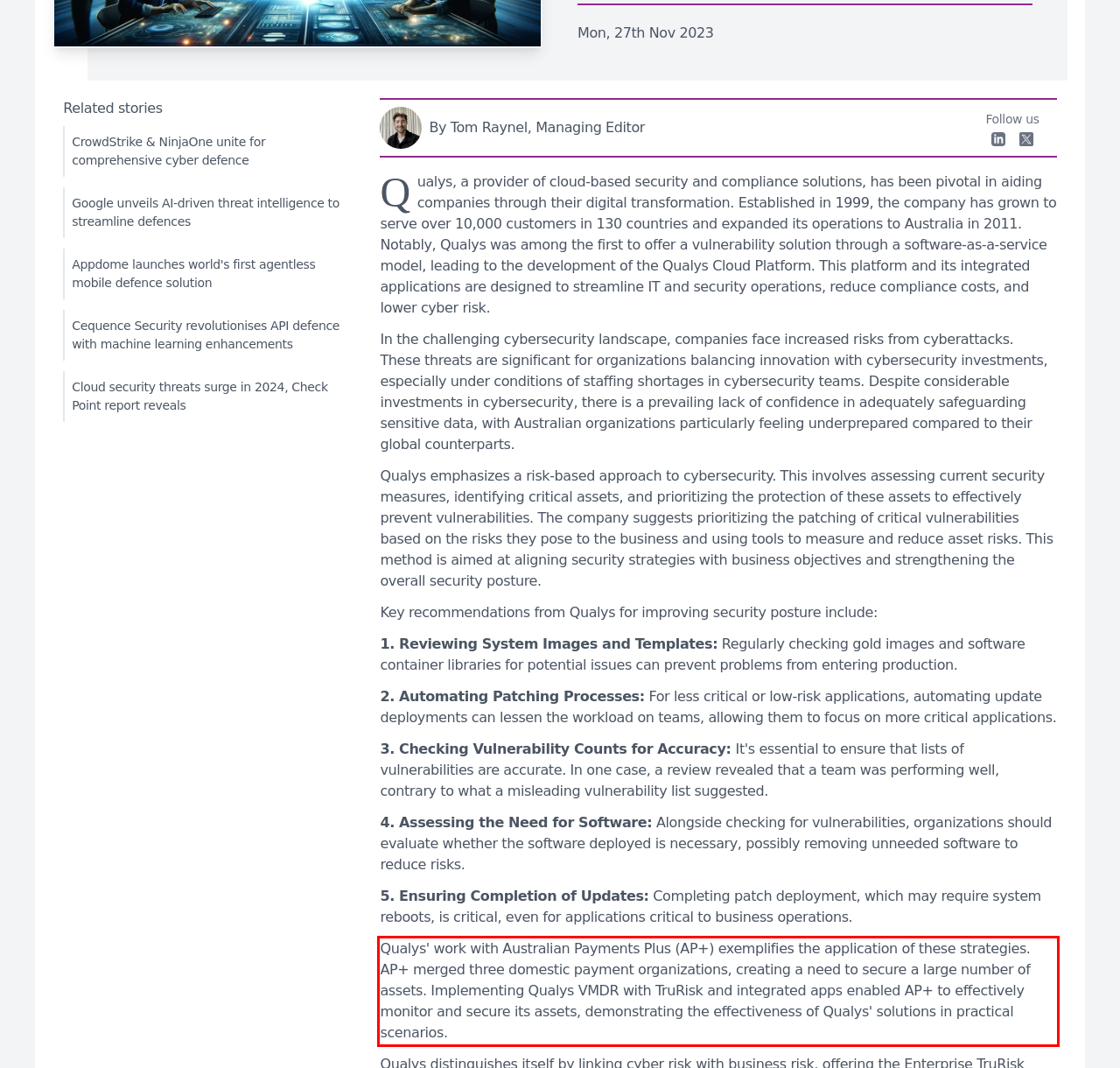Observe the screenshot of the webpage that includes a red rectangle bounding box. Conduct OCR on the content inside this red bounding box and generate the text.

Qualys' work with Australian Payments Plus (AP+) exemplifies the application of these strategies. AP+ merged three domestic payment organizations, creating a need to secure a large number of assets. Implementing Qualys VMDR with TruRisk and integrated apps enabled AP+ to effectively monitor and secure its assets, demonstrating the effectiveness of Qualys' solutions in practical scenarios.